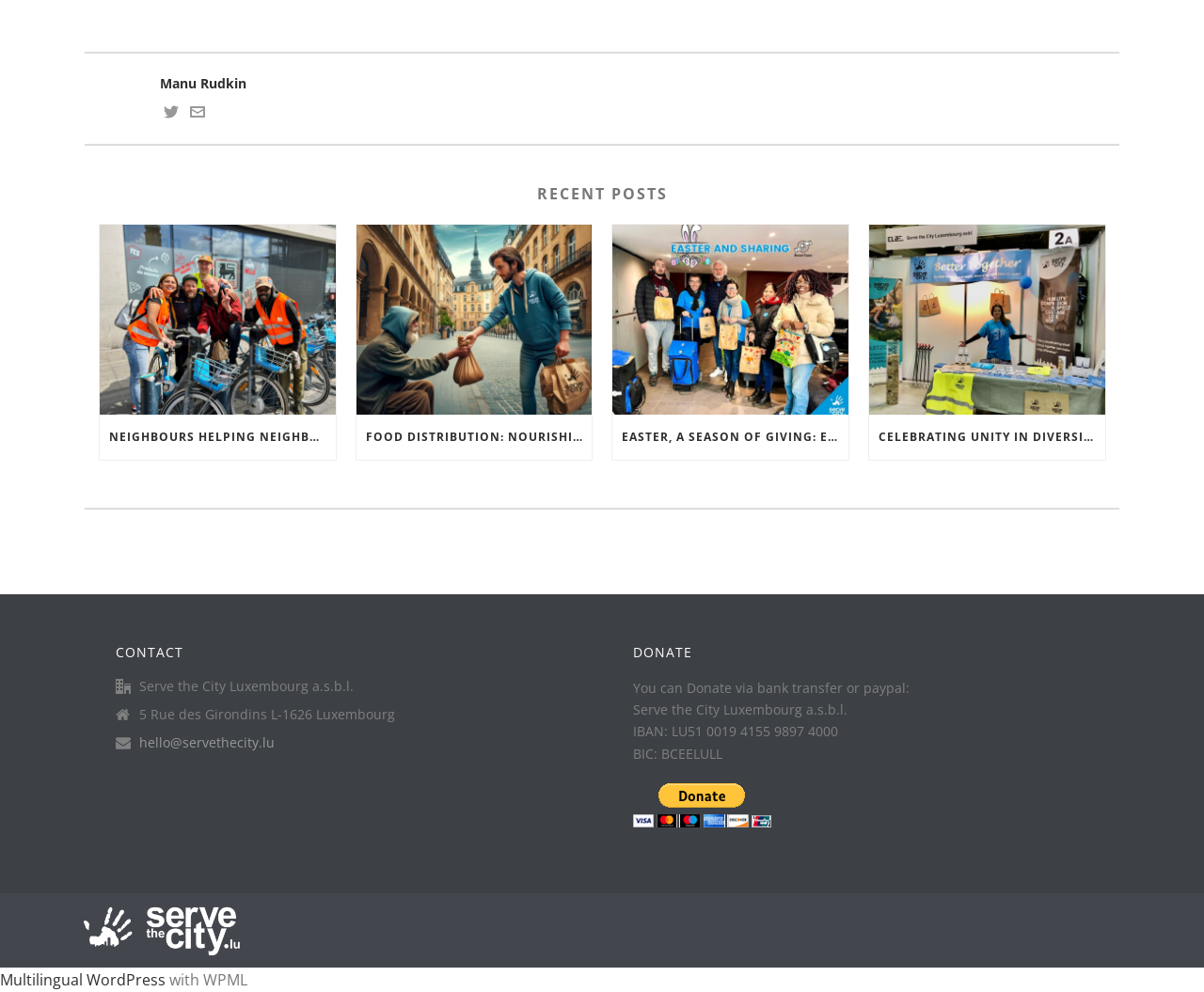Find the bounding box coordinates of the element I should click to carry out the following instruction: "Read the post Neighbours Helping Neighbours!".

[0.083, 0.227, 0.279, 0.418]